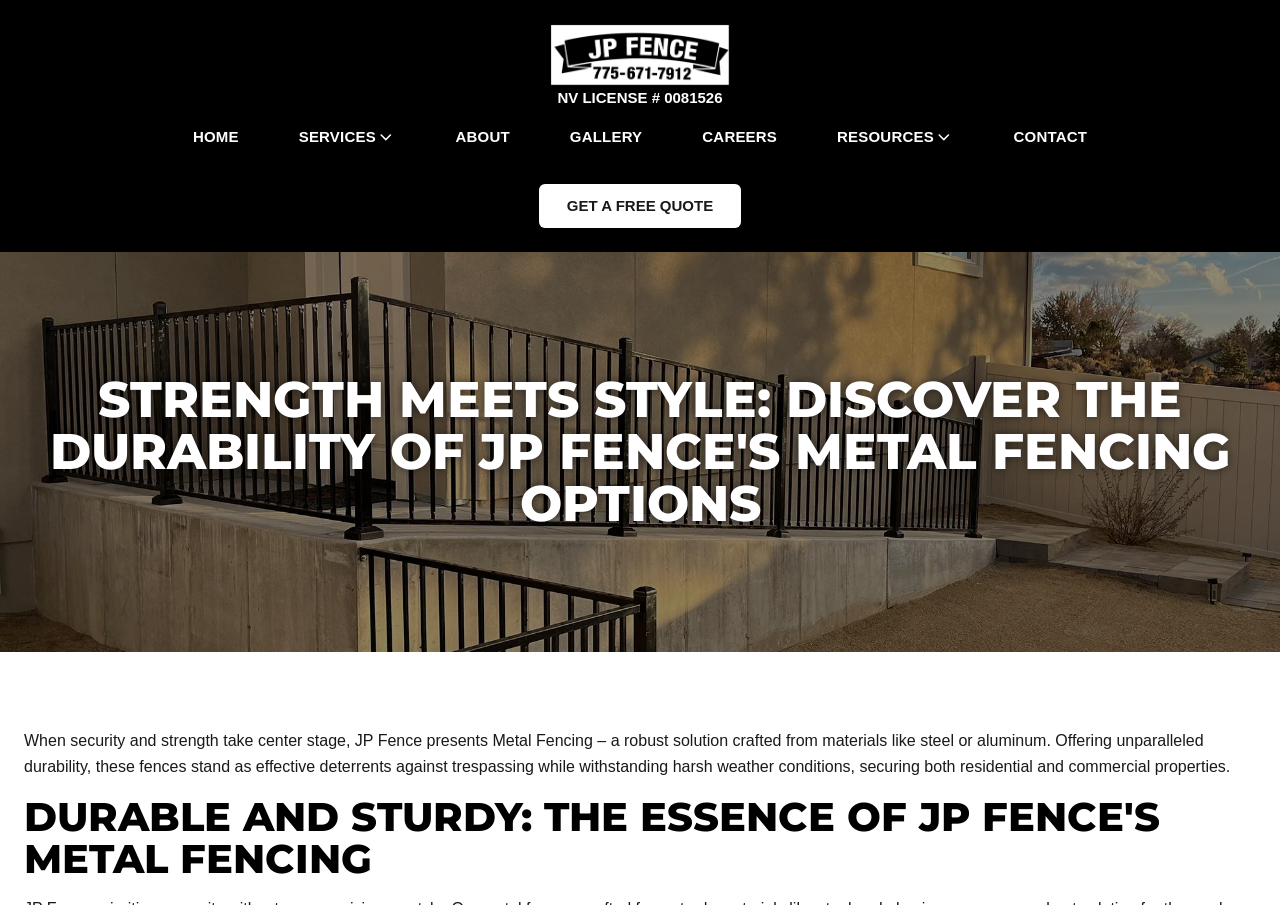Given the element description NV LICENSE # 0081526, predict the bounding box coordinates for the UI element in the webpage screenshot. The format should be (top-left x, top-left y, bottom-right x, bottom-right y), and the values should be between 0 and 1.

[0.43, 0.027, 0.57, 0.122]